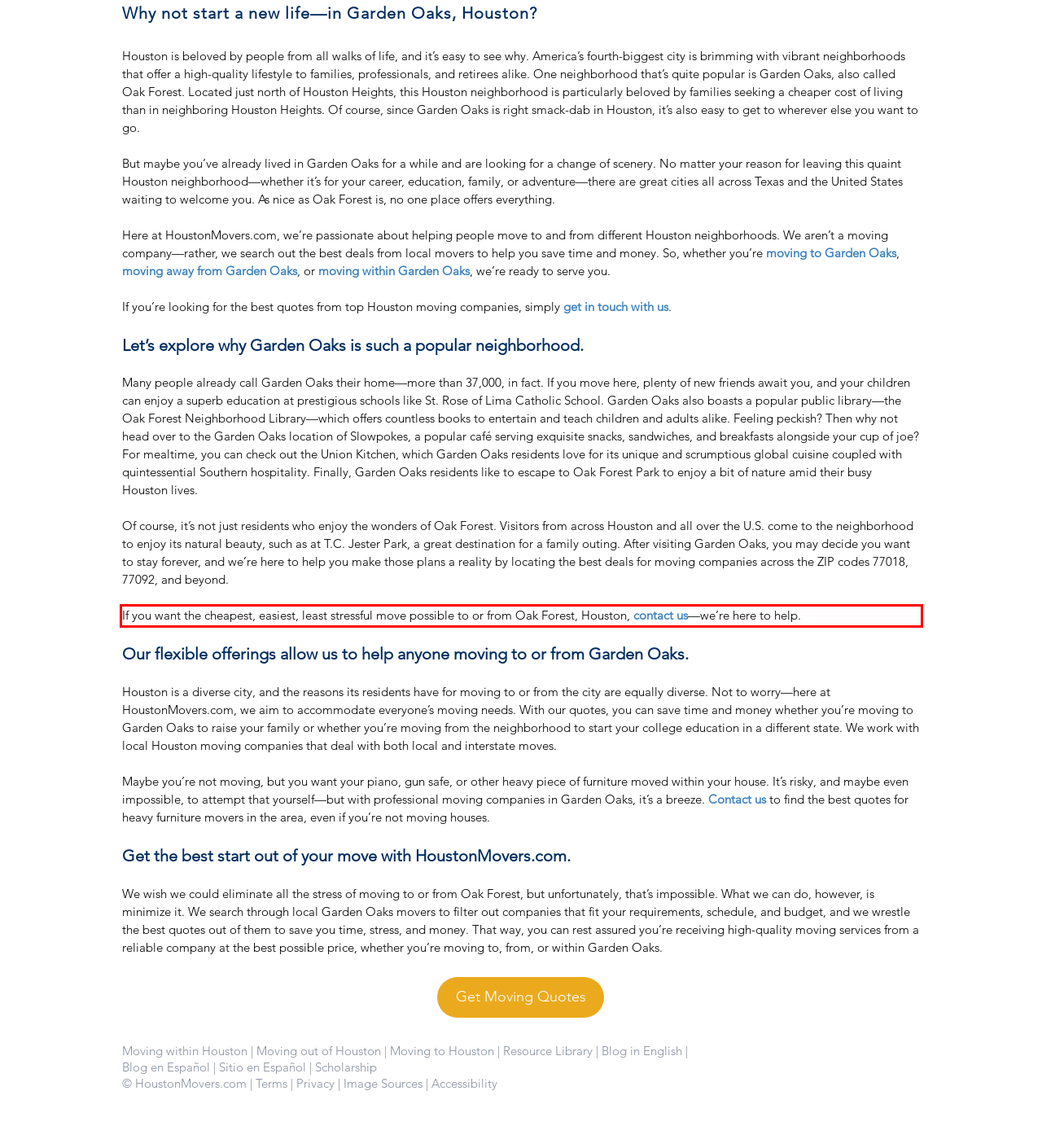In the given screenshot, locate the red bounding box and extract the text content from within it.

If you want the cheapest, easiest, least stressful move possible to or from Oak Forest, Houston, contact us—we’re here to help.